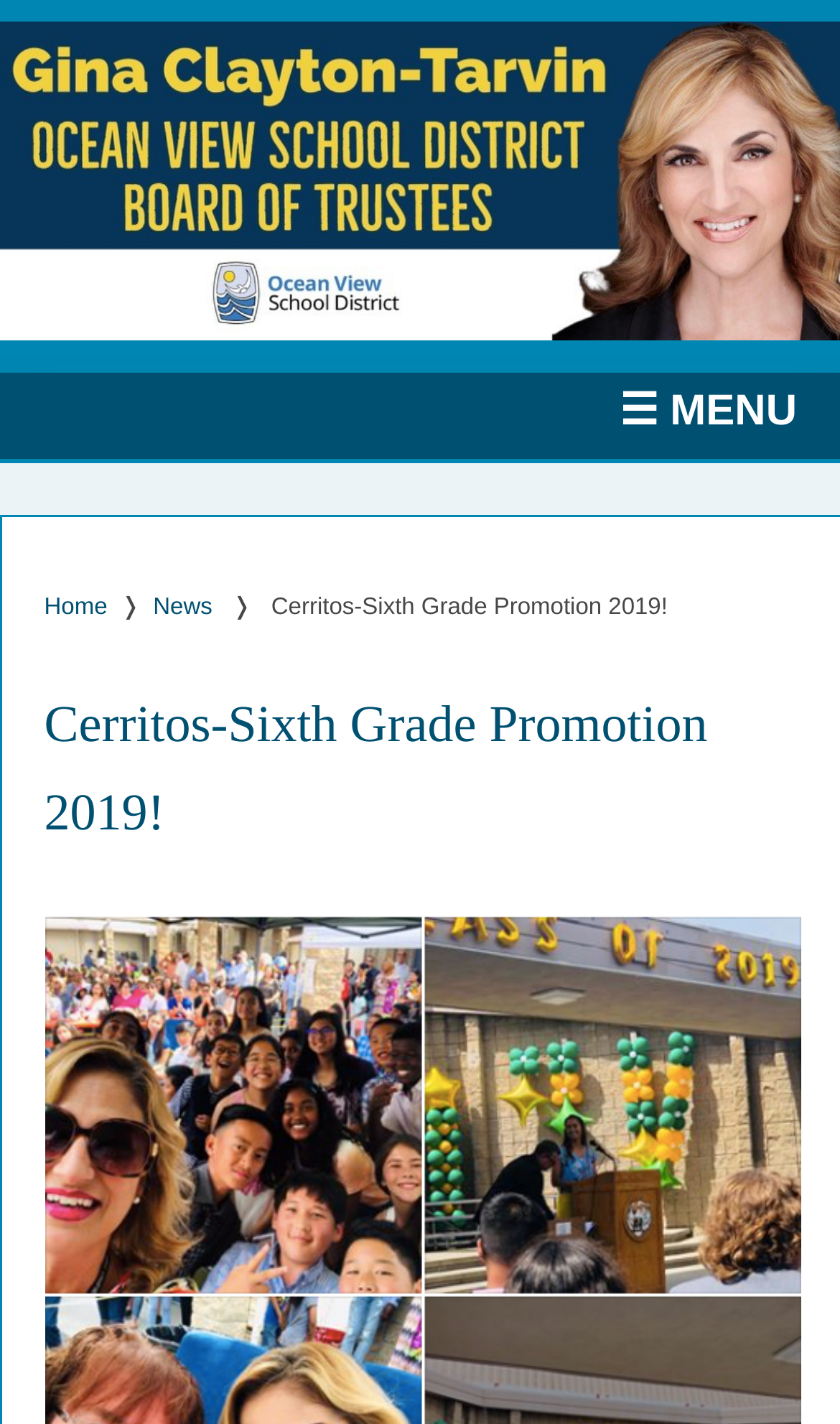What is the purpose of the webpage?
Using the image provided, answer with just one word or phrase.

Promotion ceremony